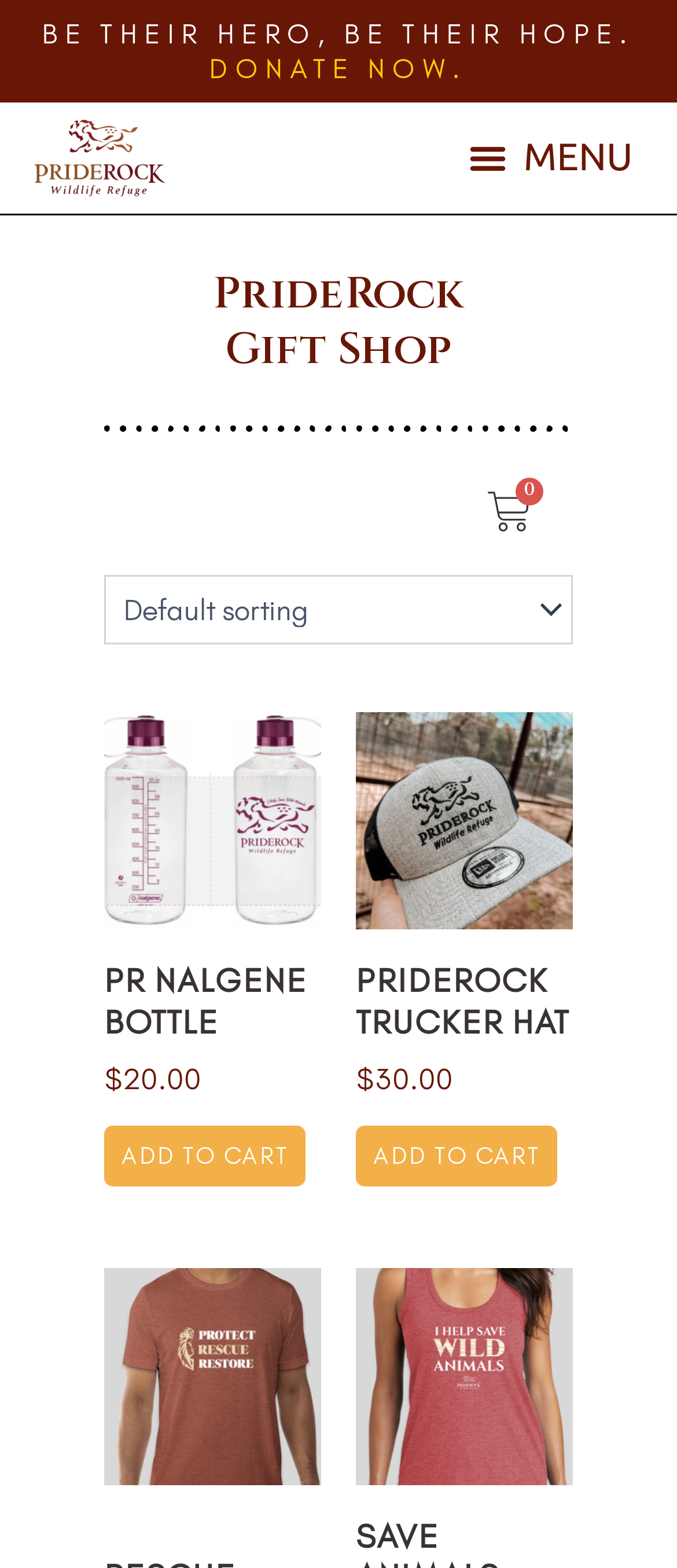Answer the following query concisely with a single word or phrase:
How many products are displayed on this page?

2